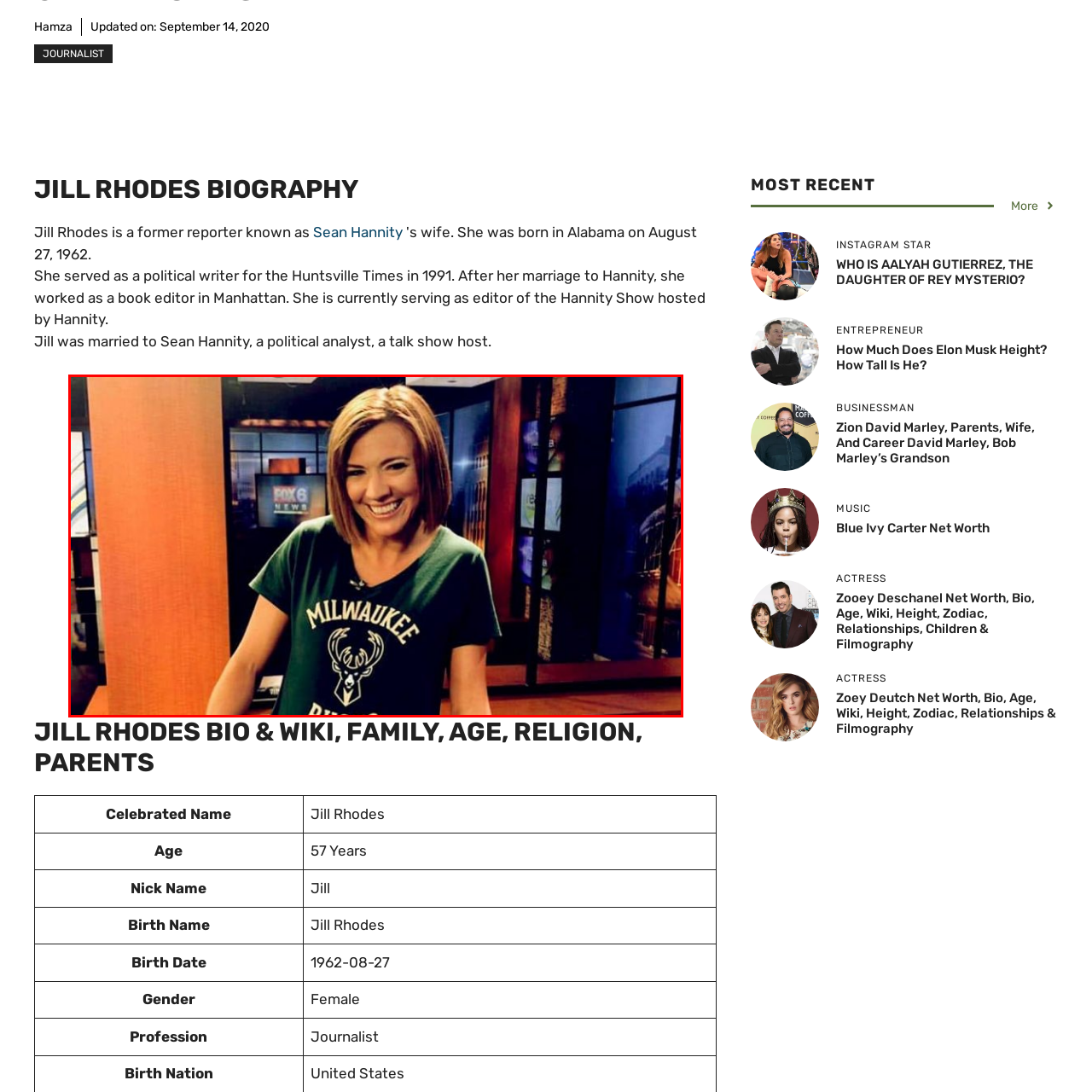Offer a comprehensive narrative for the image inside the red bounding box.

In this vibrant image, a cheerful woman is seen in a television studio environment, smiling warmly at the camera. She is wearing a green t-shirt featuring the Milwaukee Bucks logo, showcasing her support for the basketball team. The backdrop of the studio, equipped with screens and lighting typical of a news set, adds a professional yet lively atmosphere to the scene. Her light brown hair is styled in loose waves, contributing to her engaging and approachable demeanor. The image captures a moment of personality and enthusiasm, reflecting a connection to the local community and its sports culture.